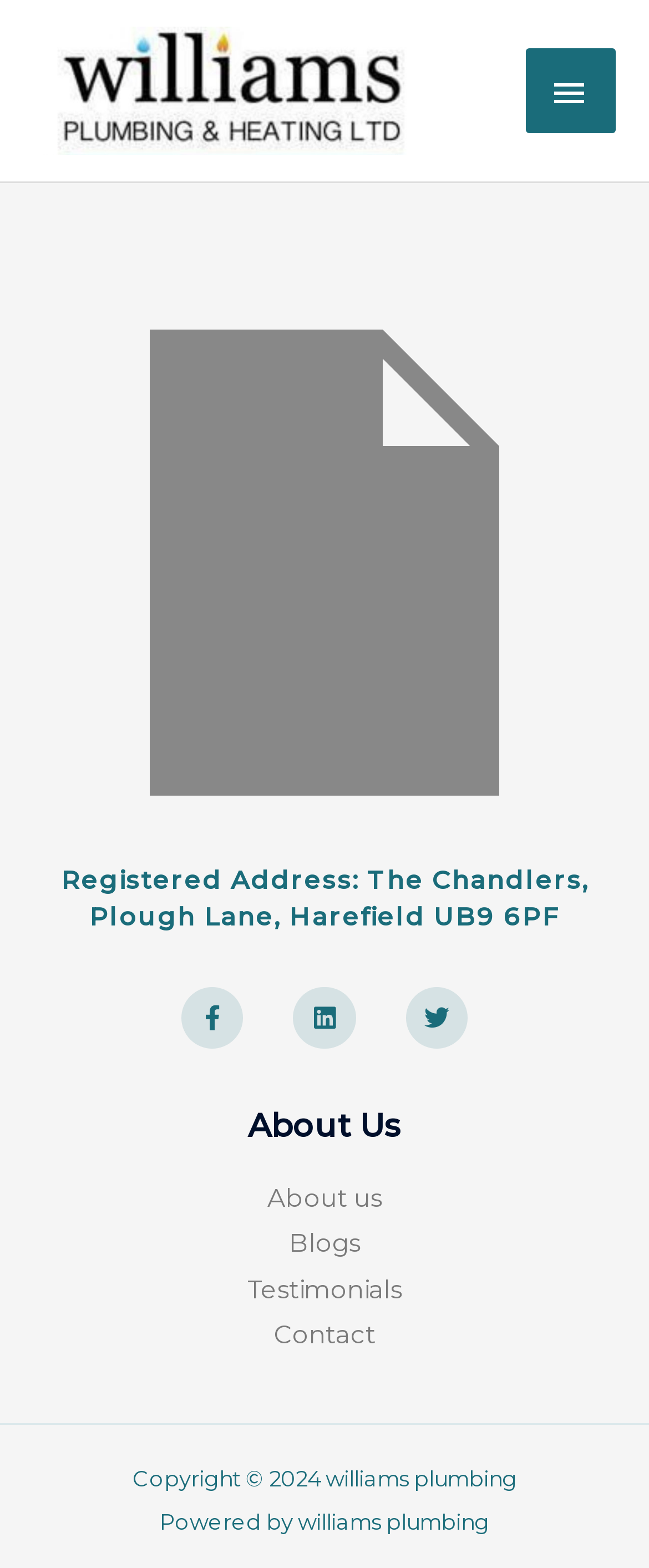Identify the bounding box coordinates of the region that needs to be clicked to carry out this instruction: "Open the main menu". Provide these coordinates as four float numbers ranging from 0 to 1, i.e., [left, top, right, bottom].

[0.81, 0.031, 0.949, 0.084]